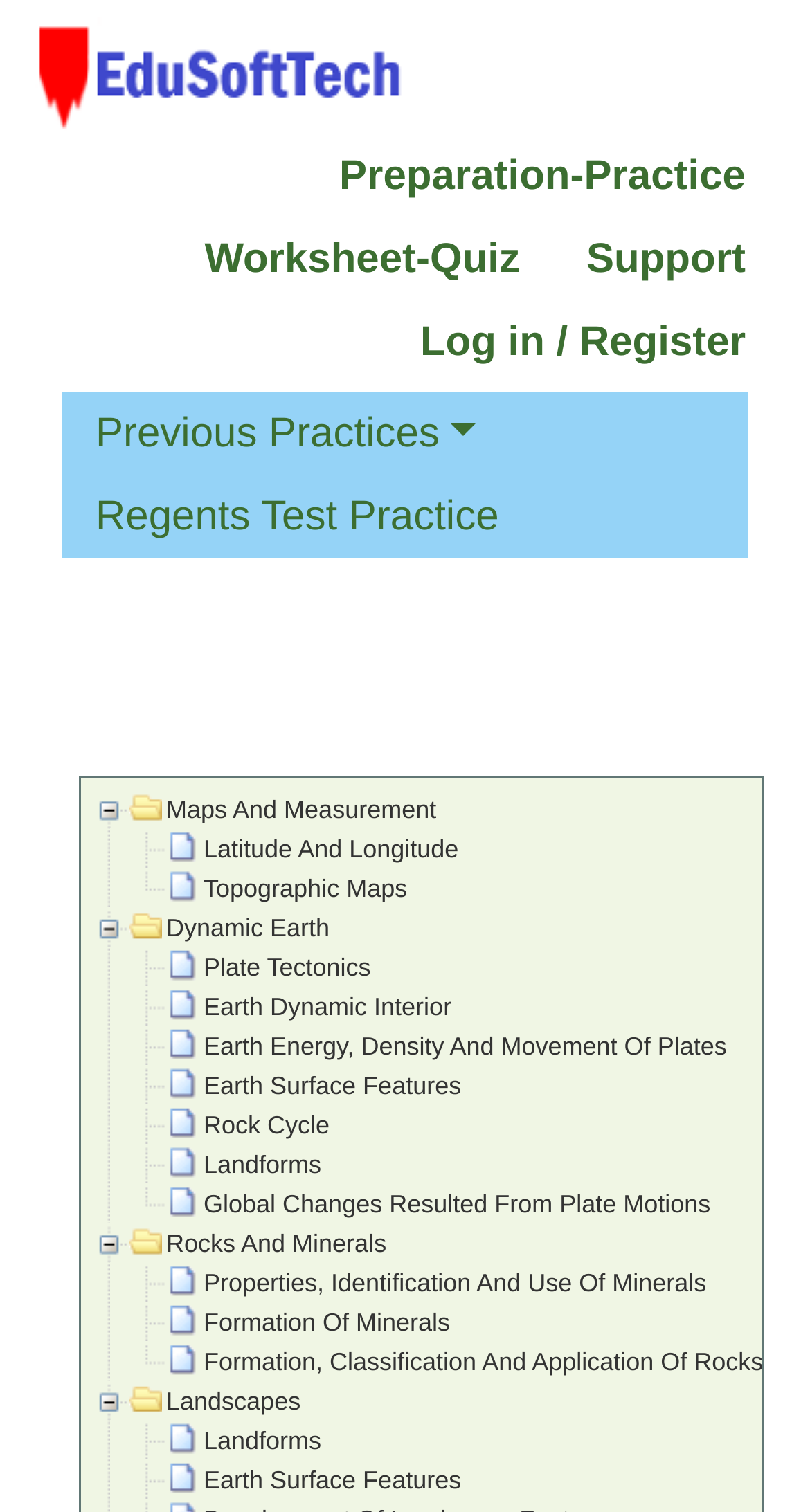Locate the bounding box coordinates of the element's region that should be clicked to carry out the following instruction: "learn about Rocks And Minerals". The coordinates need to be four float numbers between 0 and 1, i.e., [left, top, right, bottom].

[0.159, 0.809, 0.49, 0.835]